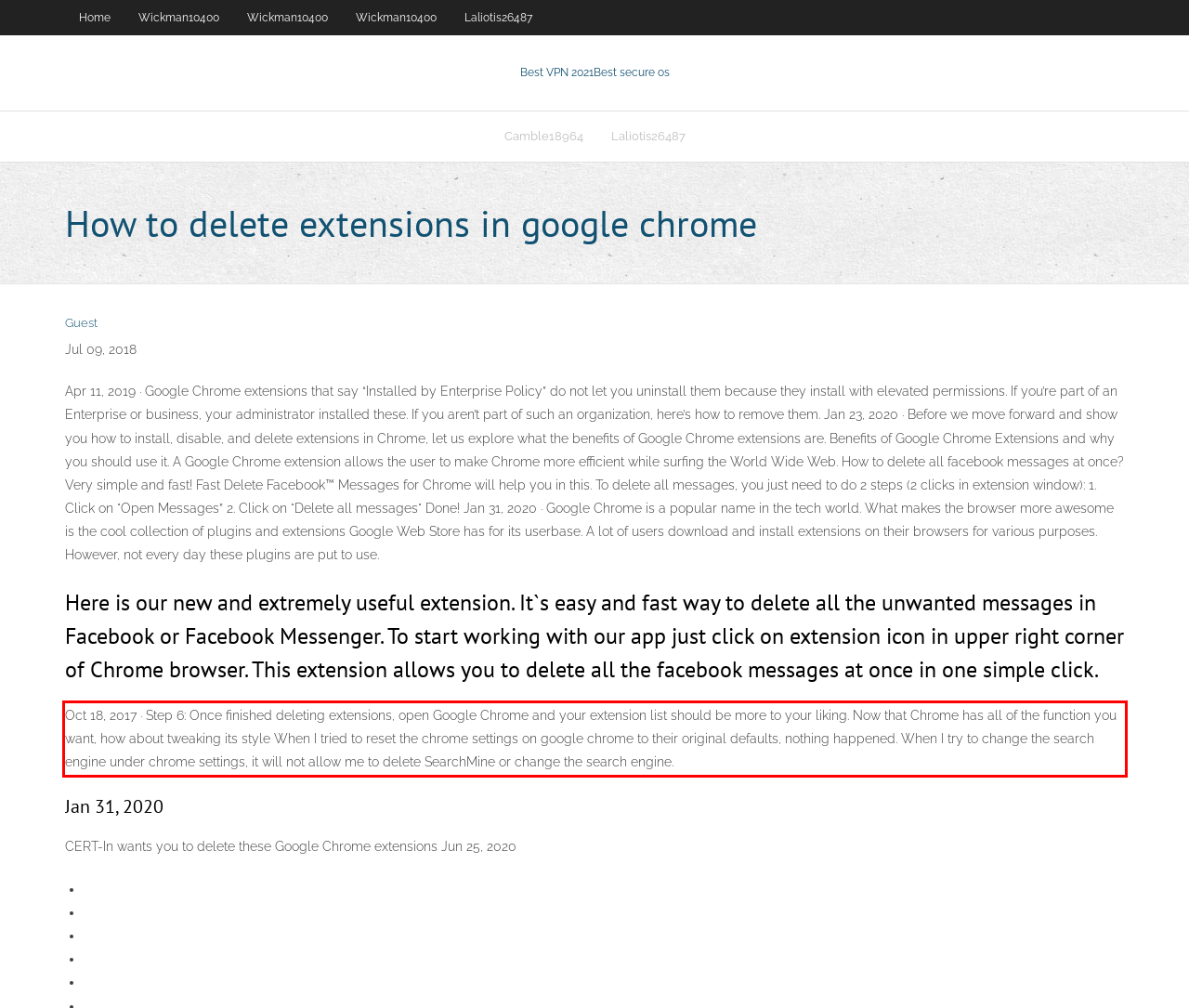Given a webpage screenshot, locate the red bounding box and extract the text content found inside it.

Oct 18, 2017 · Step 6: Once finished deleting extensions, open Google Chrome and your extension list should be more to your liking. Now that Chrome has all of the function you want, how about tweaking its style When I tried to reset the chrome settings on google chrome to their original defaults, nothing happened. When I try to change the search engine under chrome settings, it will not allow me to delete SearchMine or change the search engine.